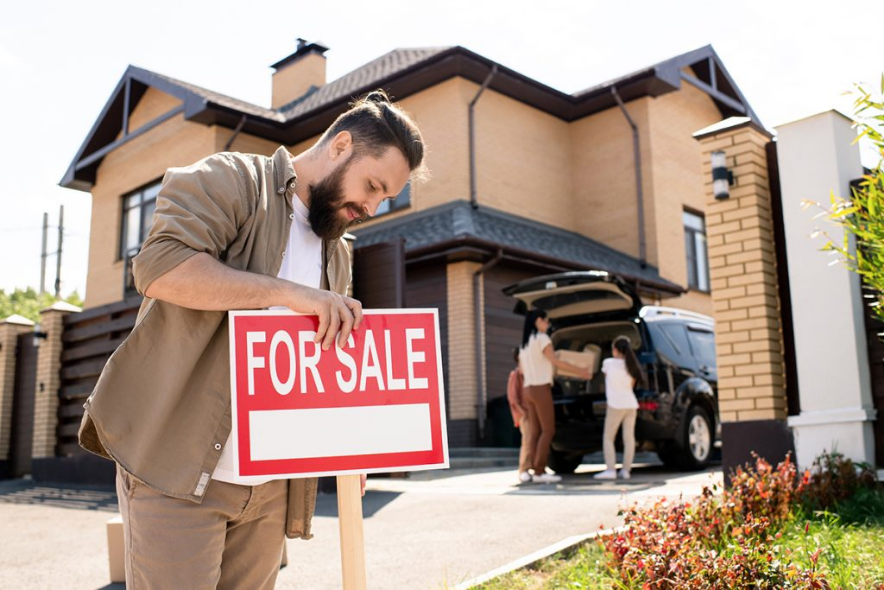What is the color of the house's exterior?
Using the picture, provide a one-word or short phrase answer.

Beige